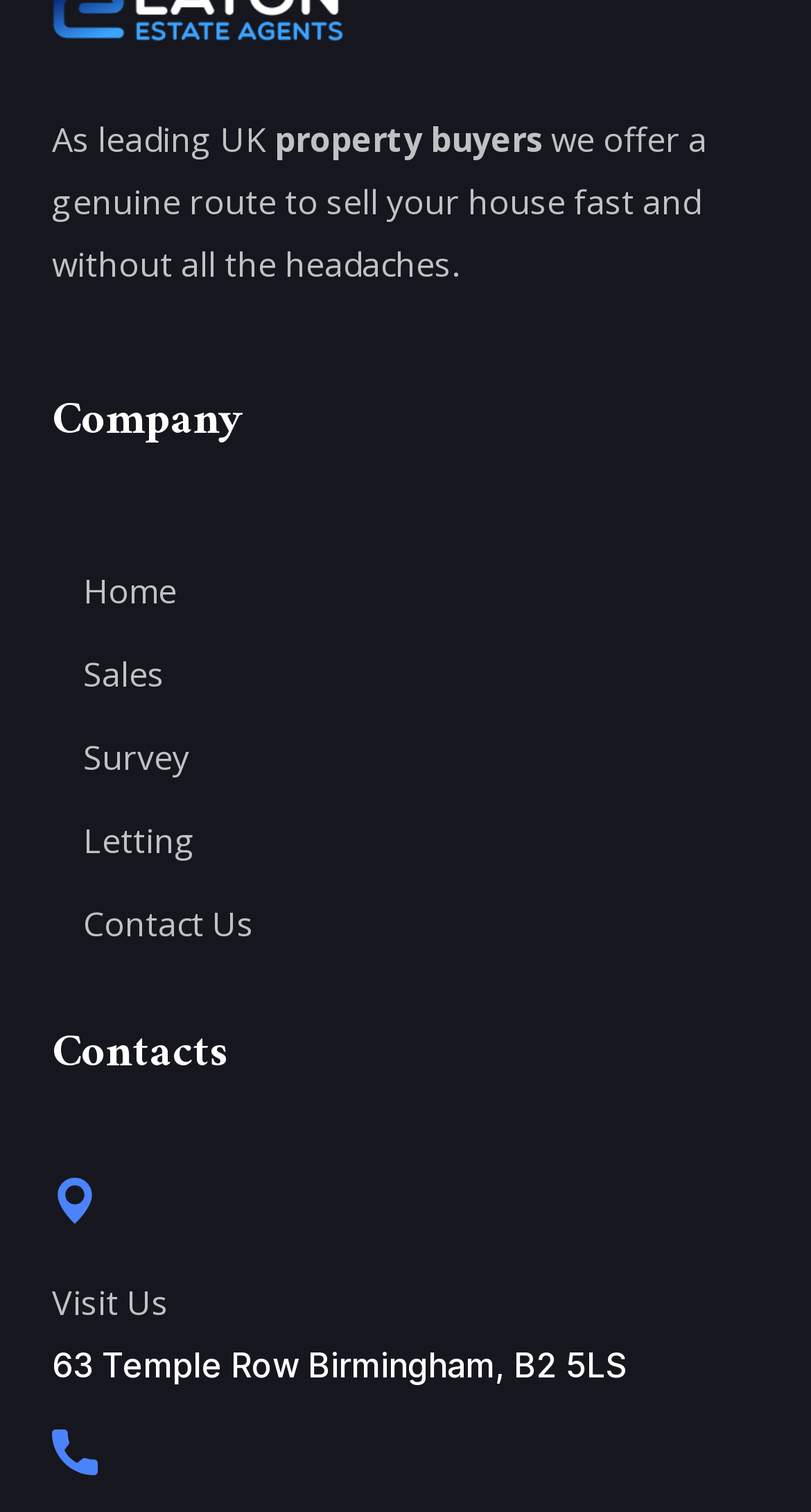What is the company's address?
Deliver a detailed and extensive answer to the question.

The company's address is explicitly stated in the StaticText element near the bottom of the webpage.